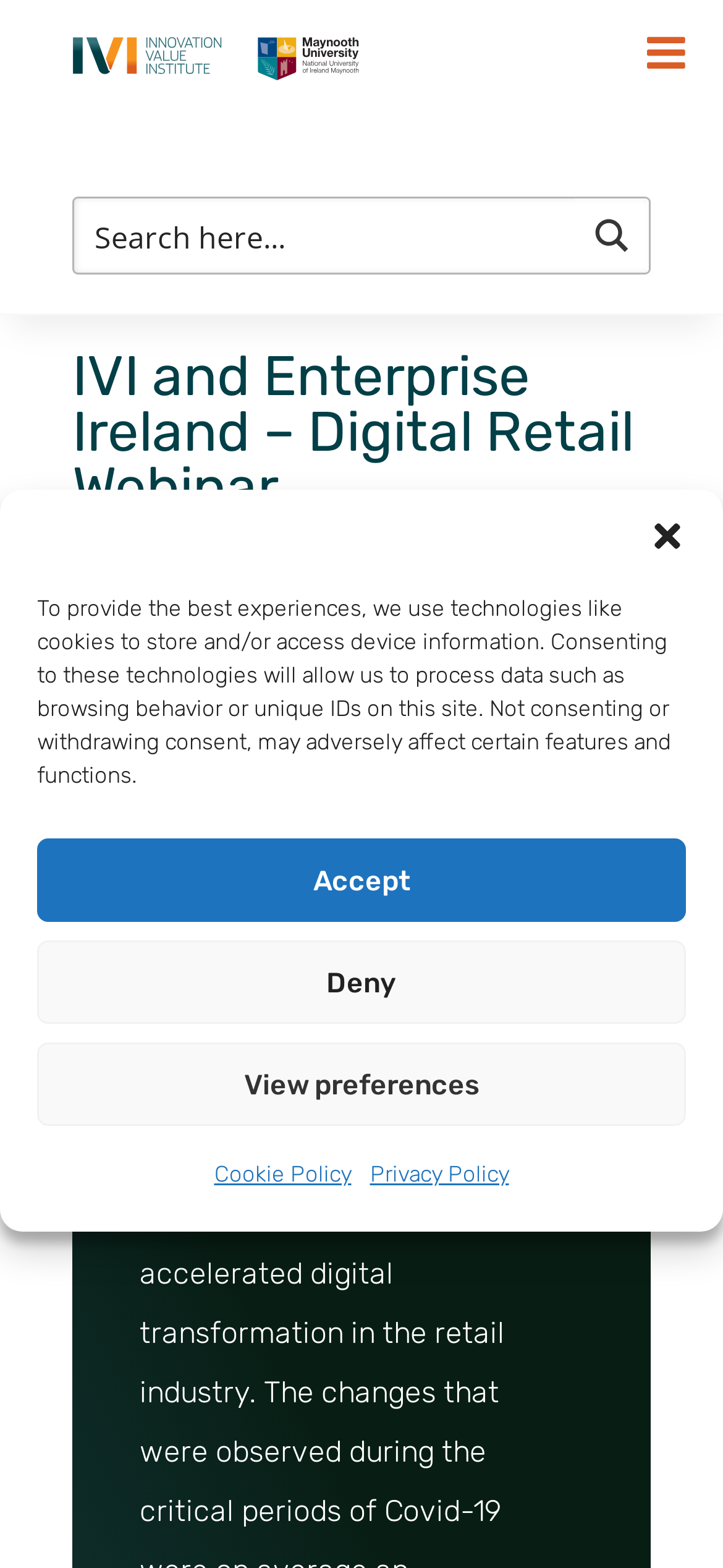Analyze and describe the webpage in a detailed narrative.

The webpage is about a digital retail webinar organized by IVI and Enterprise Ireland. At the top right corner, there is a toggle menu button. Below it, there is a search form with a search input field. 

On the top left, there is a logo, which is an image. Next to the logo, there is a link with no text. 

The main content of the webpage is divided into two sections. The first section has a heading that reads "IVI and Enterprise Ireland – Digital Retail Webinar". Below the heading, there is a larger heading that describes the webinar, titled "Digital Retail: How can retailers develop sustainability and competitiveness in the post-pandemic retail landscape?". 

Underneath the description, there is a date and time for the webinar, which is Thursday, 30 September 2021. 

At the bottom of the page, there is a cookie consent dialog with a close button at the top right corner. The dialog explains the use of cookies on the website and provides options to accept, deny, or view preferences. There are also links to the Cookie Policy and Privacy Policy at the bottom of the dialog.